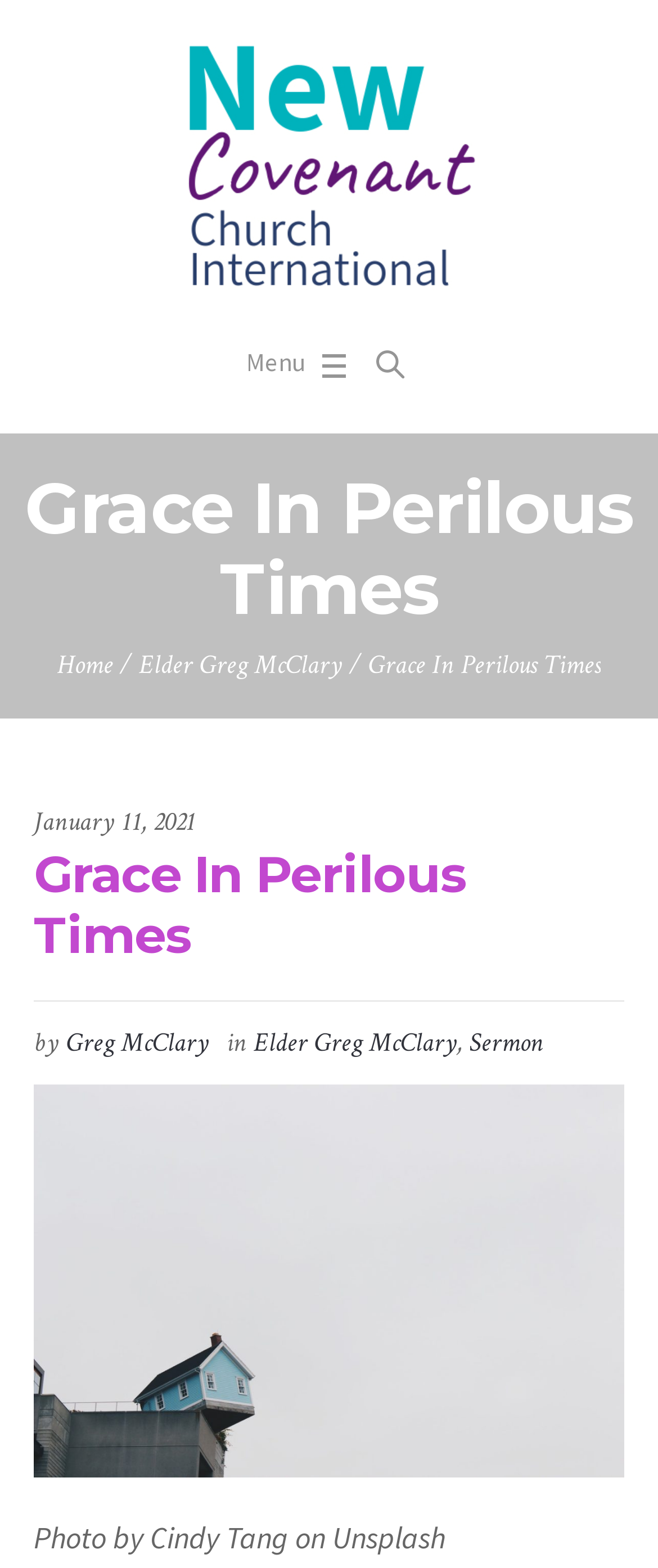Please identify the bounding box coordinates of the area I need to click to accomplish the following instruction: "View the photo".

[0.051, 0.691, 0.949, 0.942]